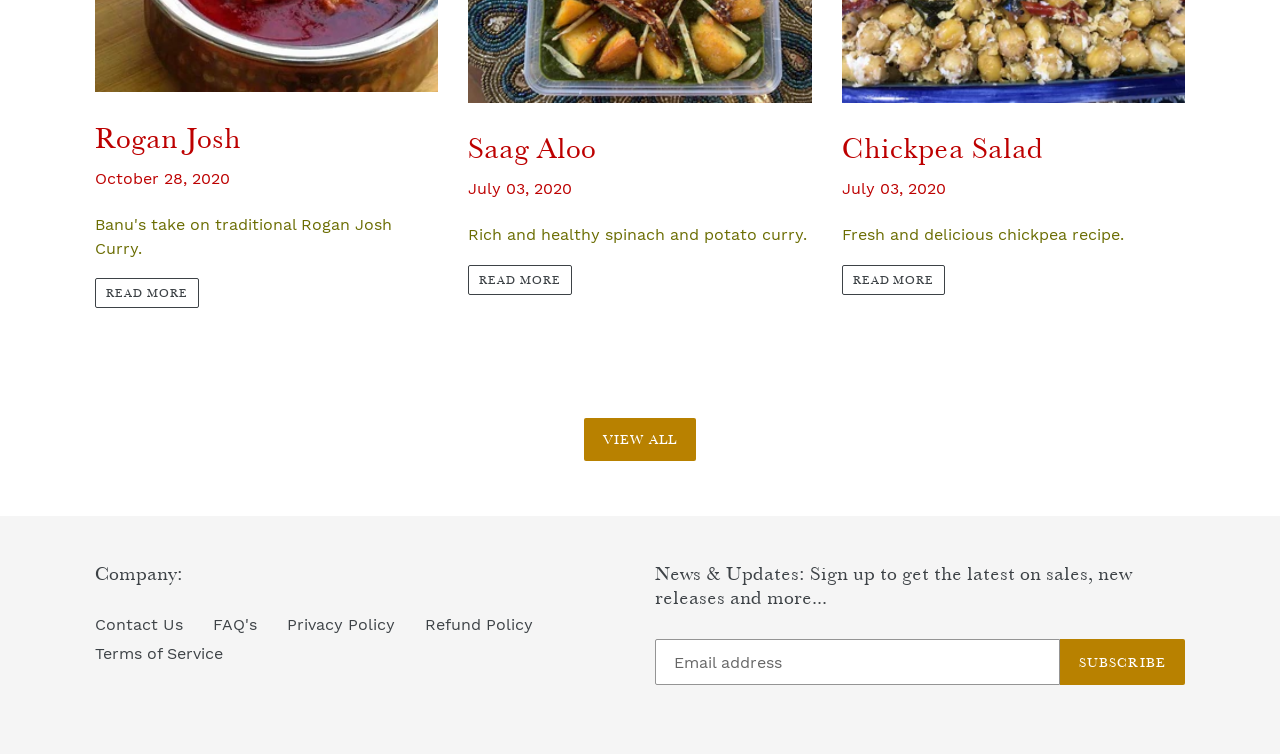Please give a short response to the question using one word or a phrase:
What is the purpose of the textbox at the bottom of the page?

Email address